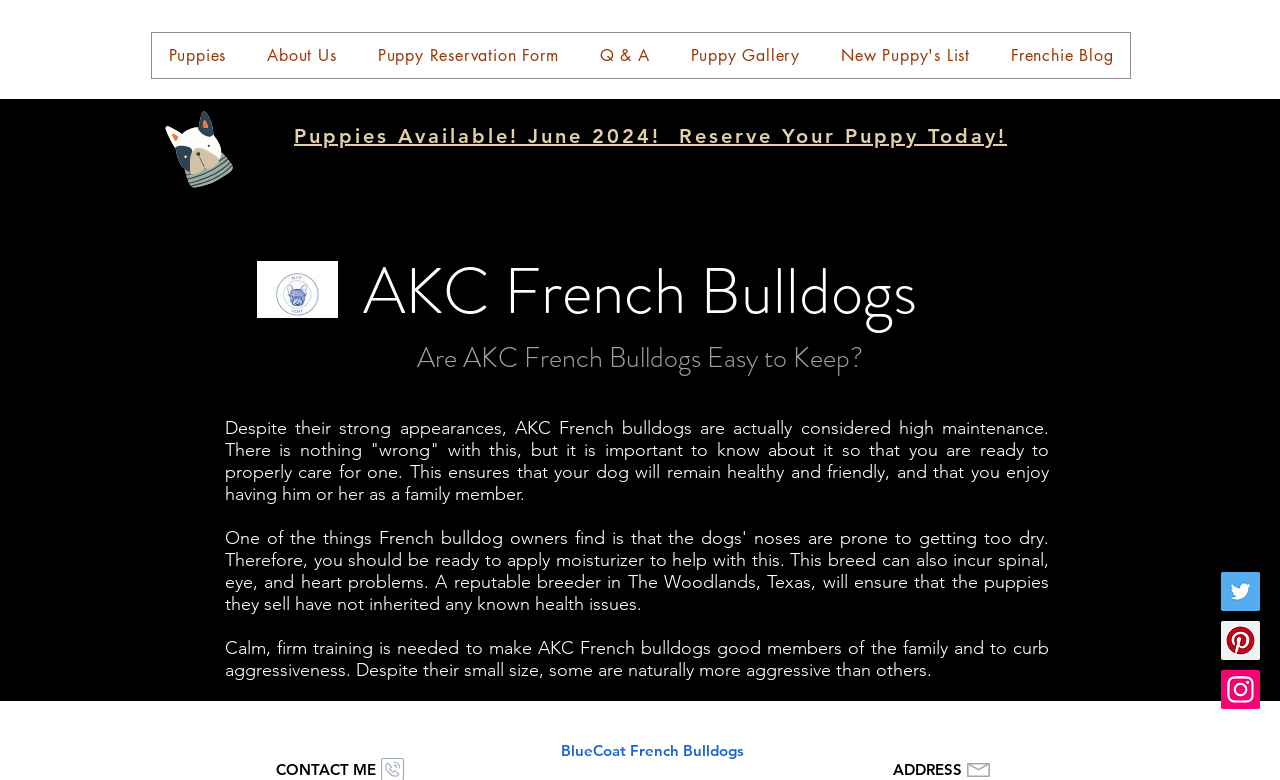What is the first link in the navigation menu? Using the information from the screenshot, answer with a single word or phrase.

Puppies